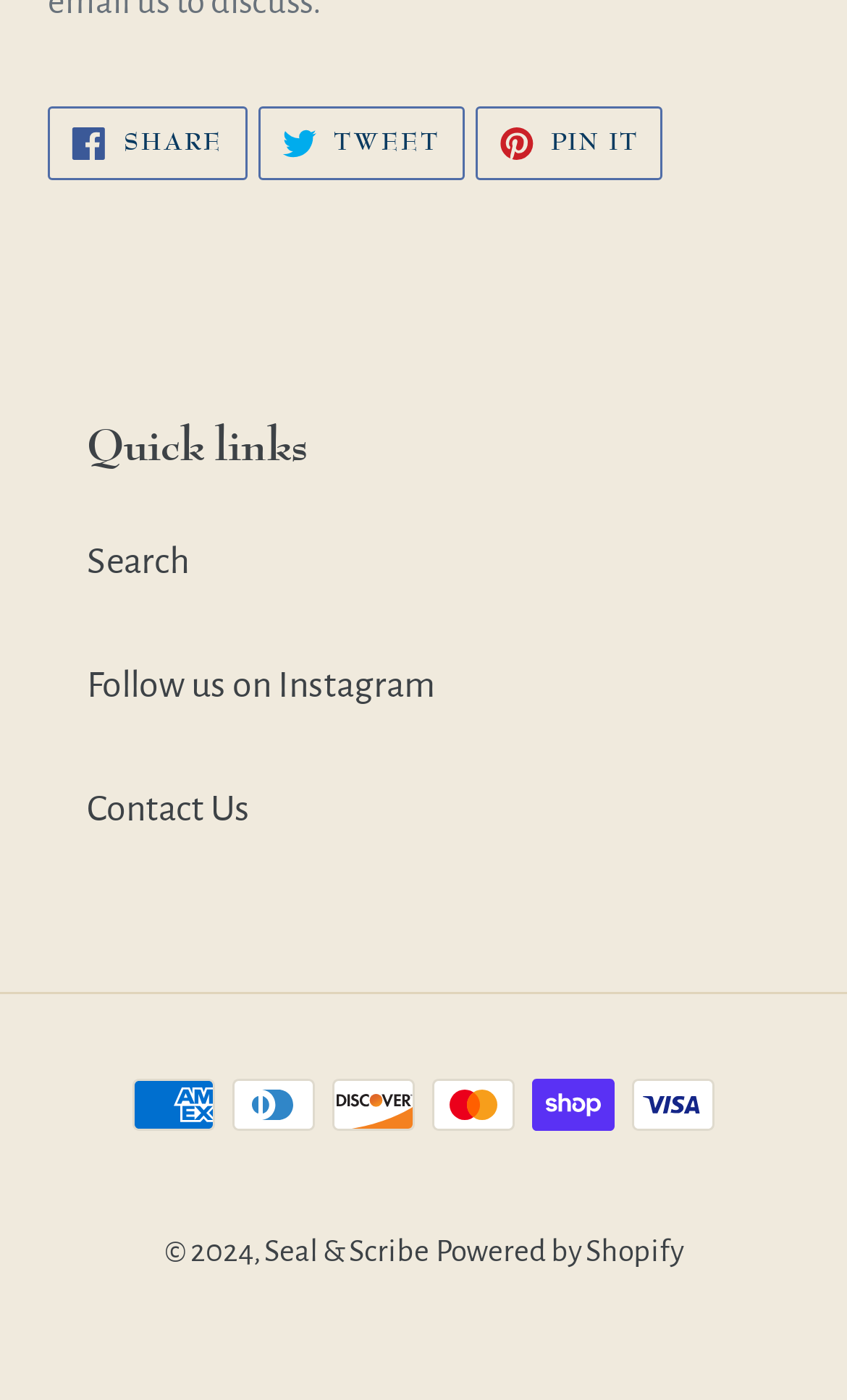Please mark the clickable region by giving the bounding box coordinates needed to complete this instruction: "Search".

[0.103, 0.388, 0.223, 0.416]